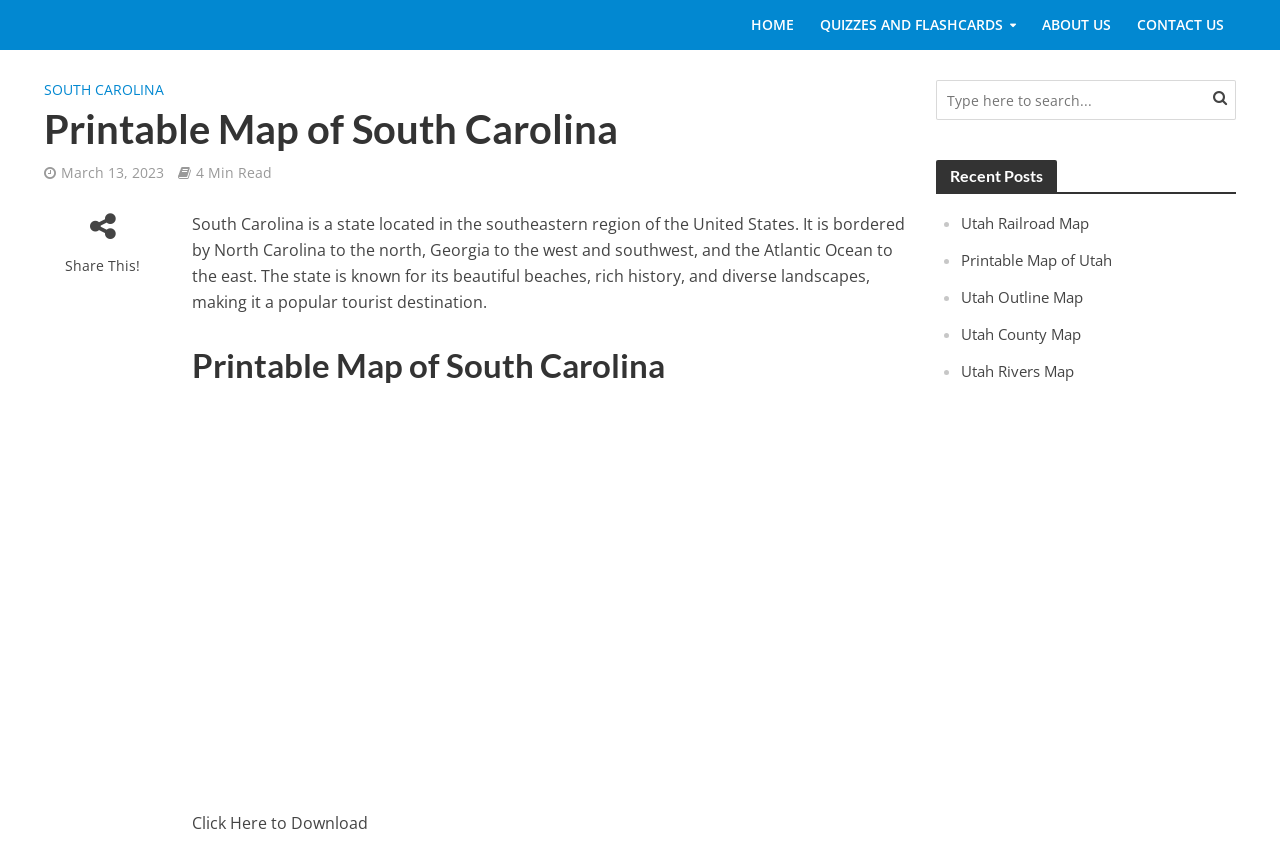Find the bounding box coordinates of the clickable region needed to perform the following instruction: "Click on the 'CONTACT US' link". The coordinates should be provided as four float numbers between 0 and 1, i.e., [left, top, right, bottom].

[0.878, 0.0, 0.966, 0.058]